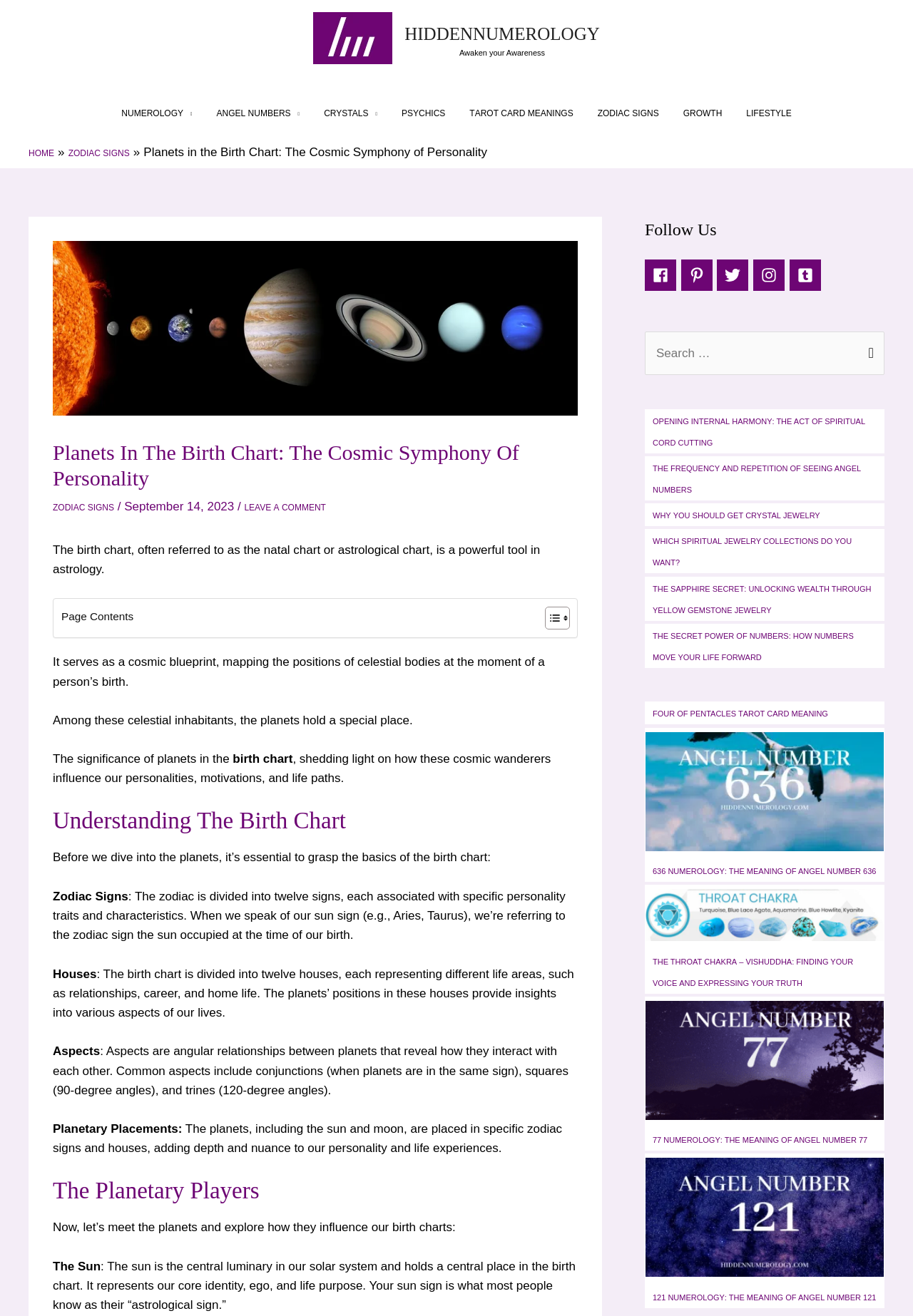What is the topic of the current article? Examine the screenshot and reply using just one word or a brief phrase.

Planets in the Birth Chart